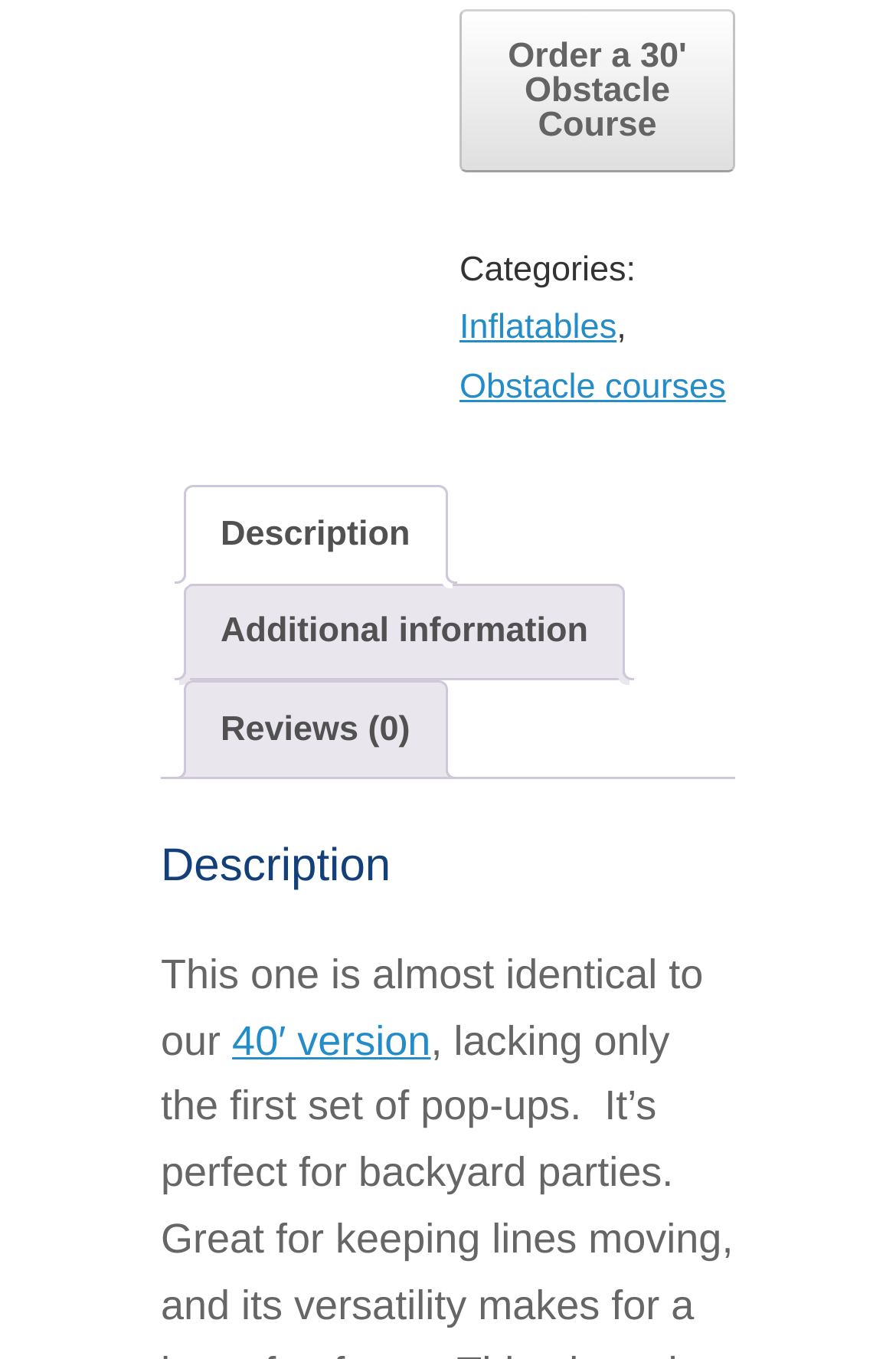From the image, can you give a detailed response to the question below:
What is similar to this obstacle course?

The answer can be found by looking at the static text element that describes the obstacle course. The text mentions that this obstacle course is almost identical to the 40' version, implying that the 40' version is similar to this one.